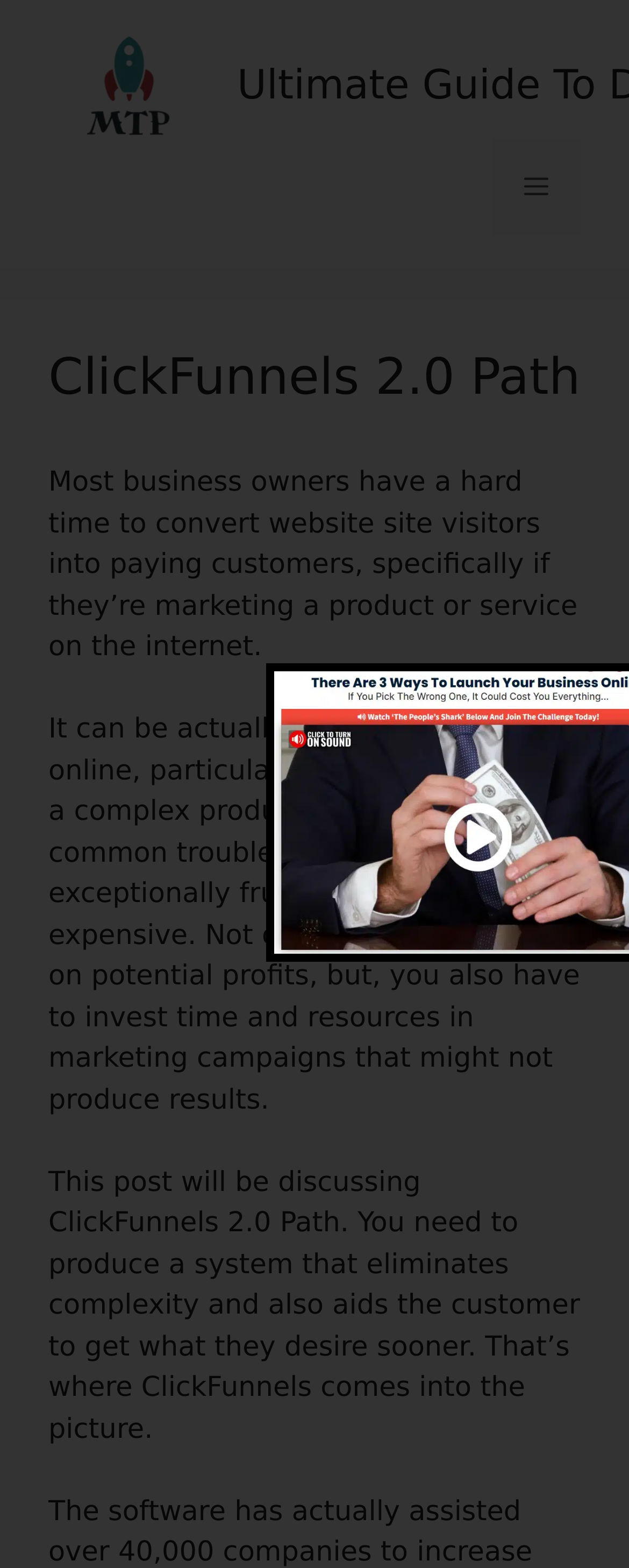Refer to the image and provide an in-depth answer to the question: 
What is the main topic of this webpage?

Based on the heading 'ClickFunnels 2.0 Path' and the content of the webpage, it is clear that the main topic of this webpage is ClickFunnels 2.0 Path.